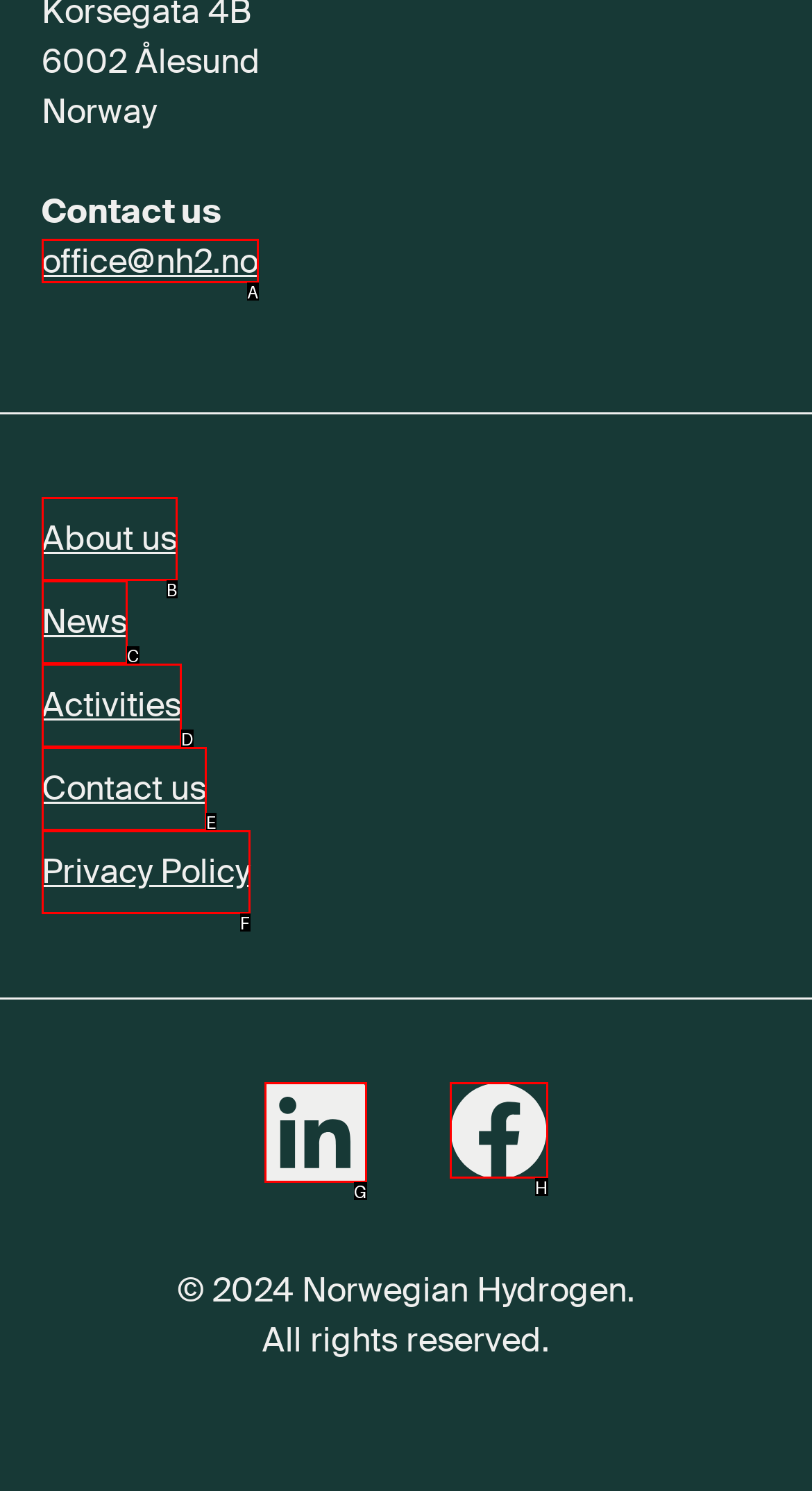Determine which option matches the description: Privacy Policy. Answer using the letter of the option.

F